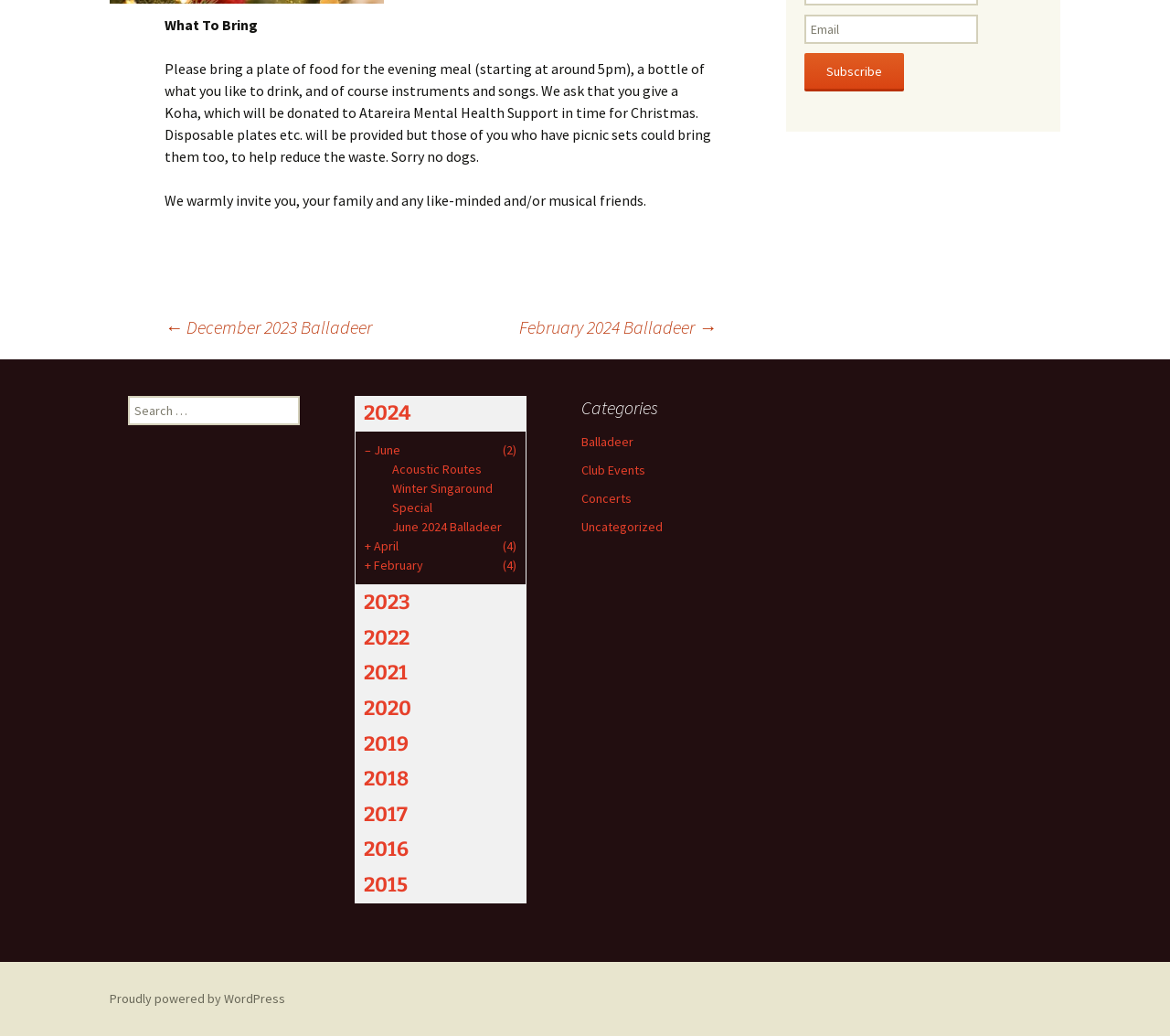Identify the bounding box coordinates for the UI element described as: "+ February (4)". The coordinates should be provided as four floats between 0 and 1: [left, top, right, bottom].

[0.312, 0.537, 0.441, 0.555]